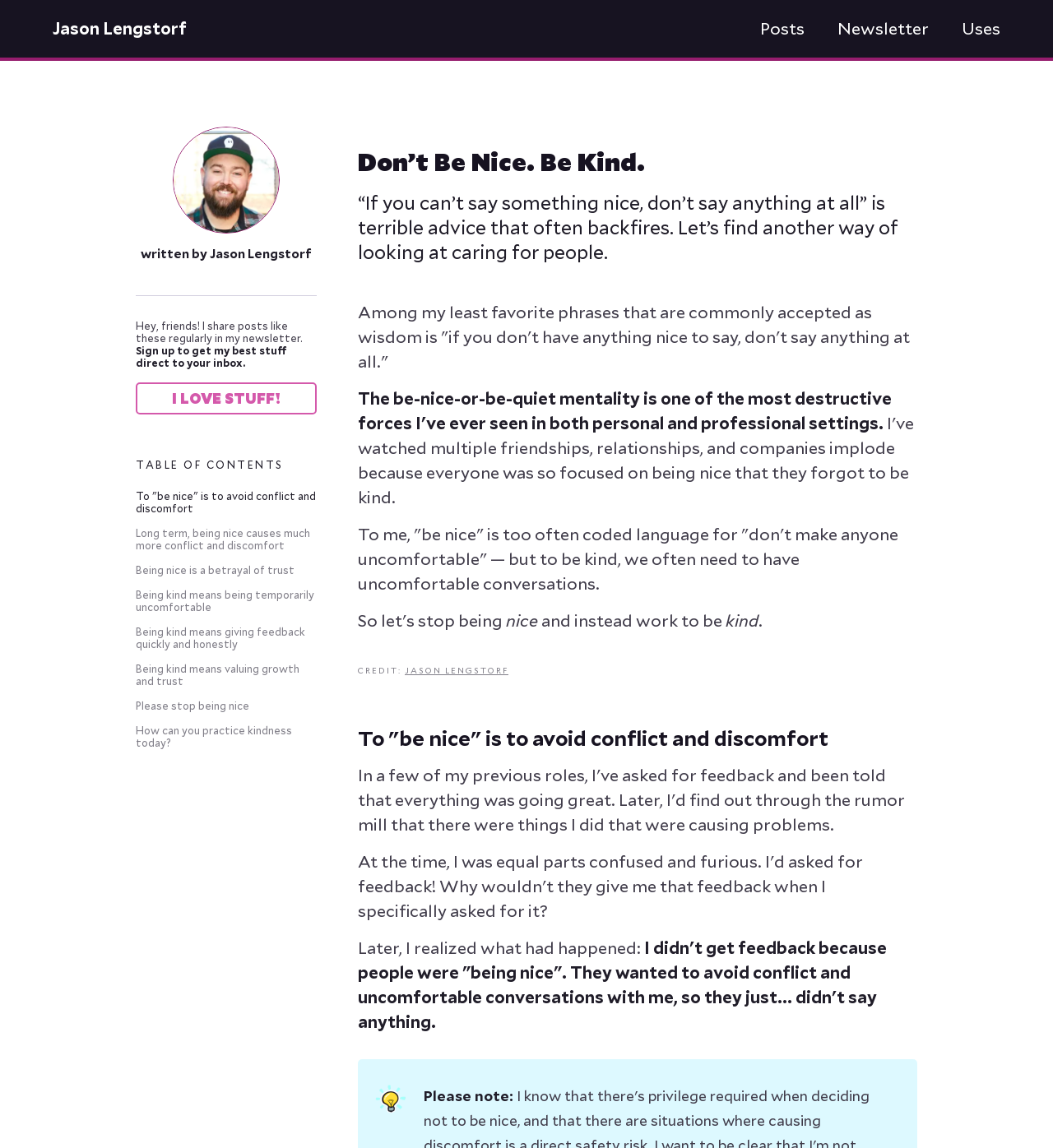Please determine the bounding box coordinates for the element that should be clicked to follow these instructions: "Follow the author on Facebook".

None